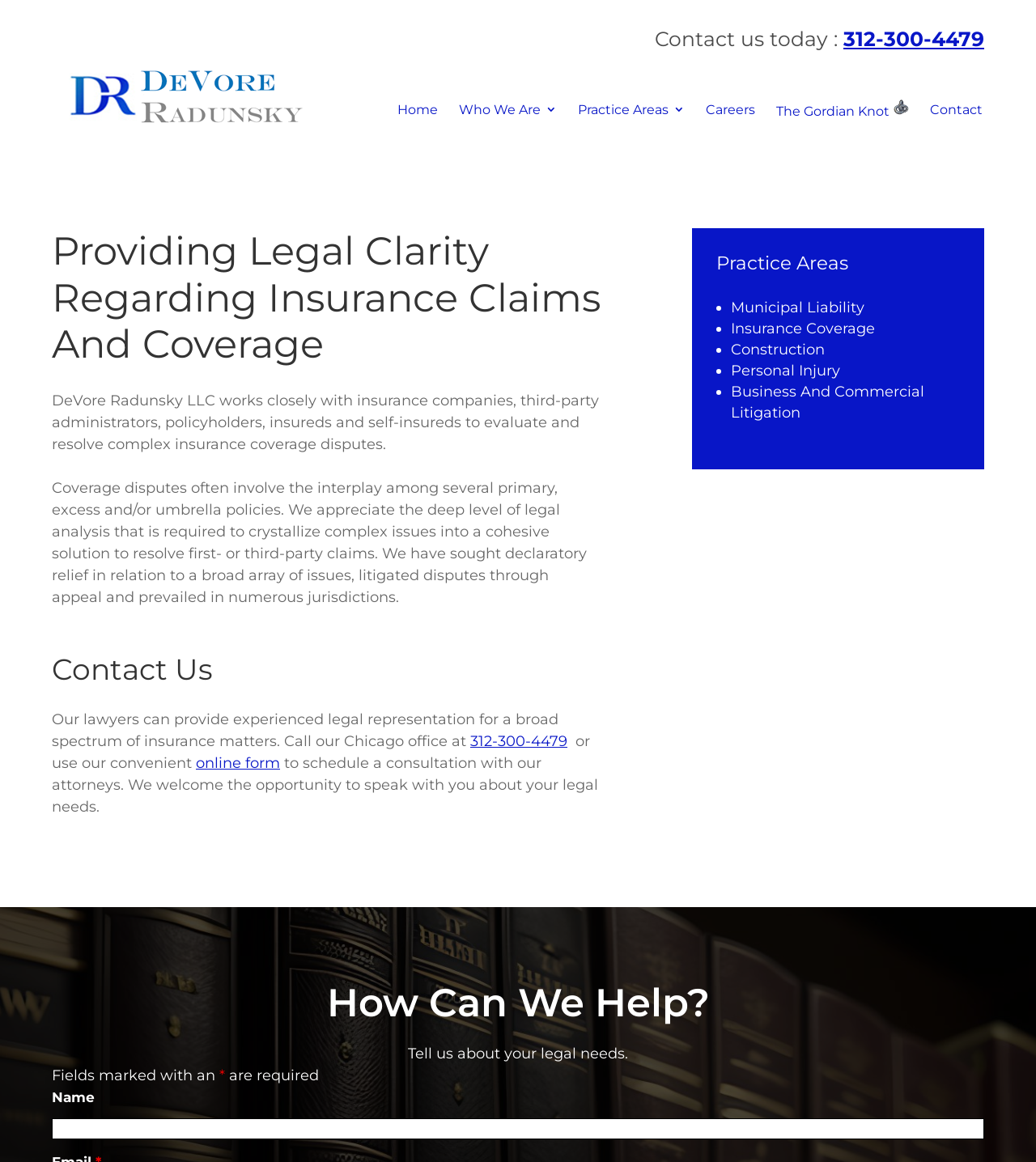Please give a concise answer to this question using a single word or phrase: 
What type of cases does the law firm handle?

Insurance coverage disputes